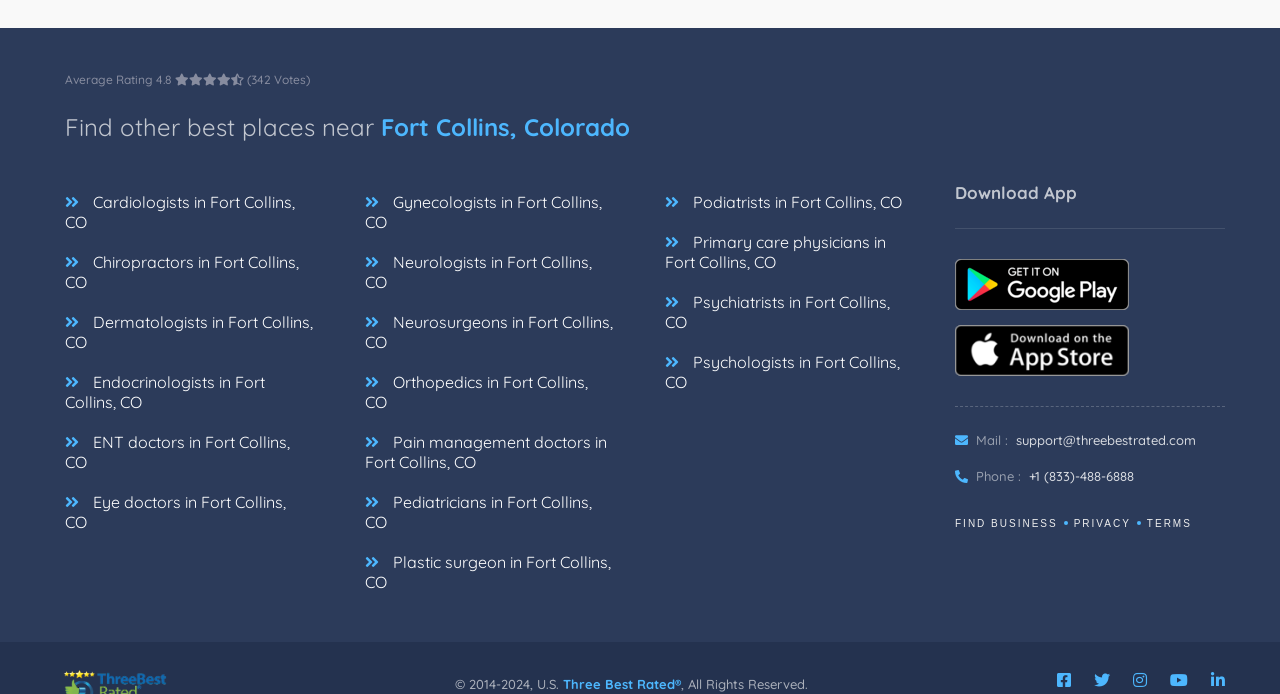Identify the bounding box coordinates of the clickable region required to complete the instruction: "Find cardiologists in Fort Collins, CO". The coordinates should be given as four float numbers within the range of 0 and 1, i.e., [left, top, right, bottom].

[0.051, 0.262, 0.23, 0.348]